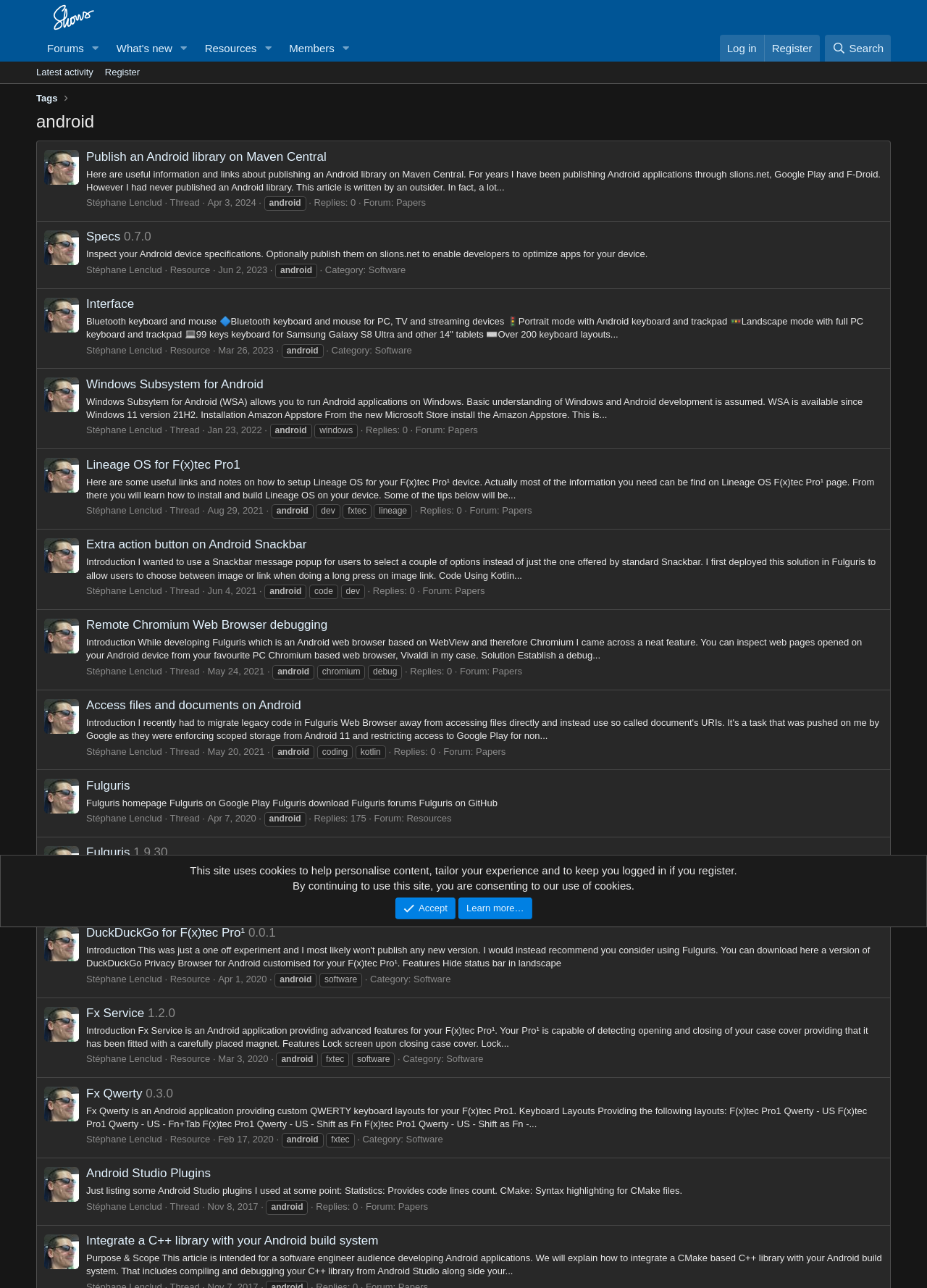Please provide a short answer using a single word or phrase for the question:
Who is the author of the article 'Lineage OS for F(x)tec Pro1'?

Stéphane Lenclud